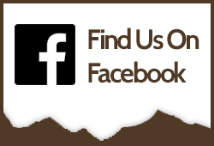Please answer the following question as detailed as possible based on the image: 
What is the purpose of the visual element?

The caption states that the visual element is part of the company's efforts to enhance their online presence and customer engagement, which implies that the purpose of the visual element is to improve the company's online presence.